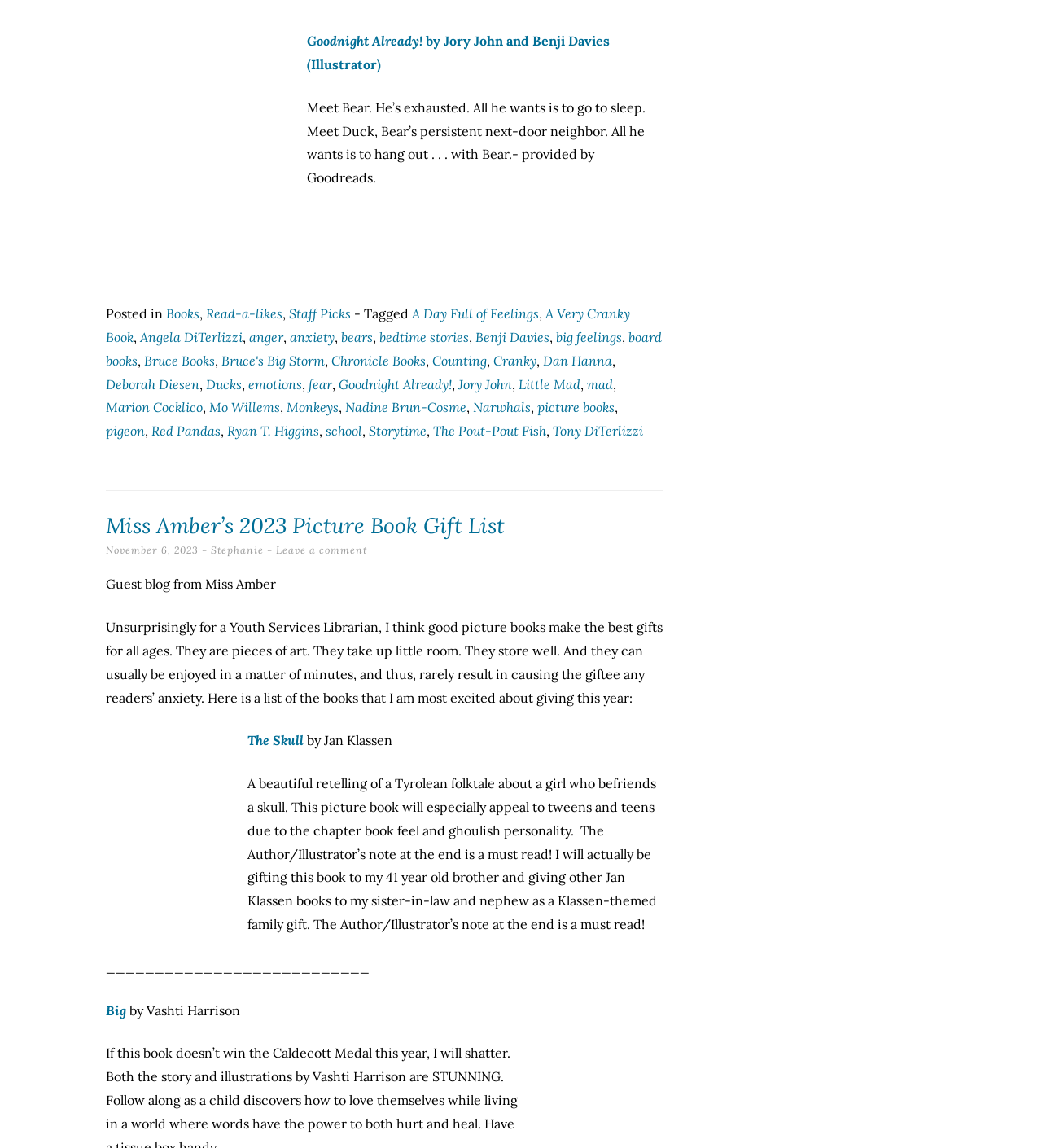Can you find the bounding box coordinates of the area I should click to execute the following instruction: "Click on the link 'Staff Picks'"?

[0.277, 0.266, 0.337, 0.28]